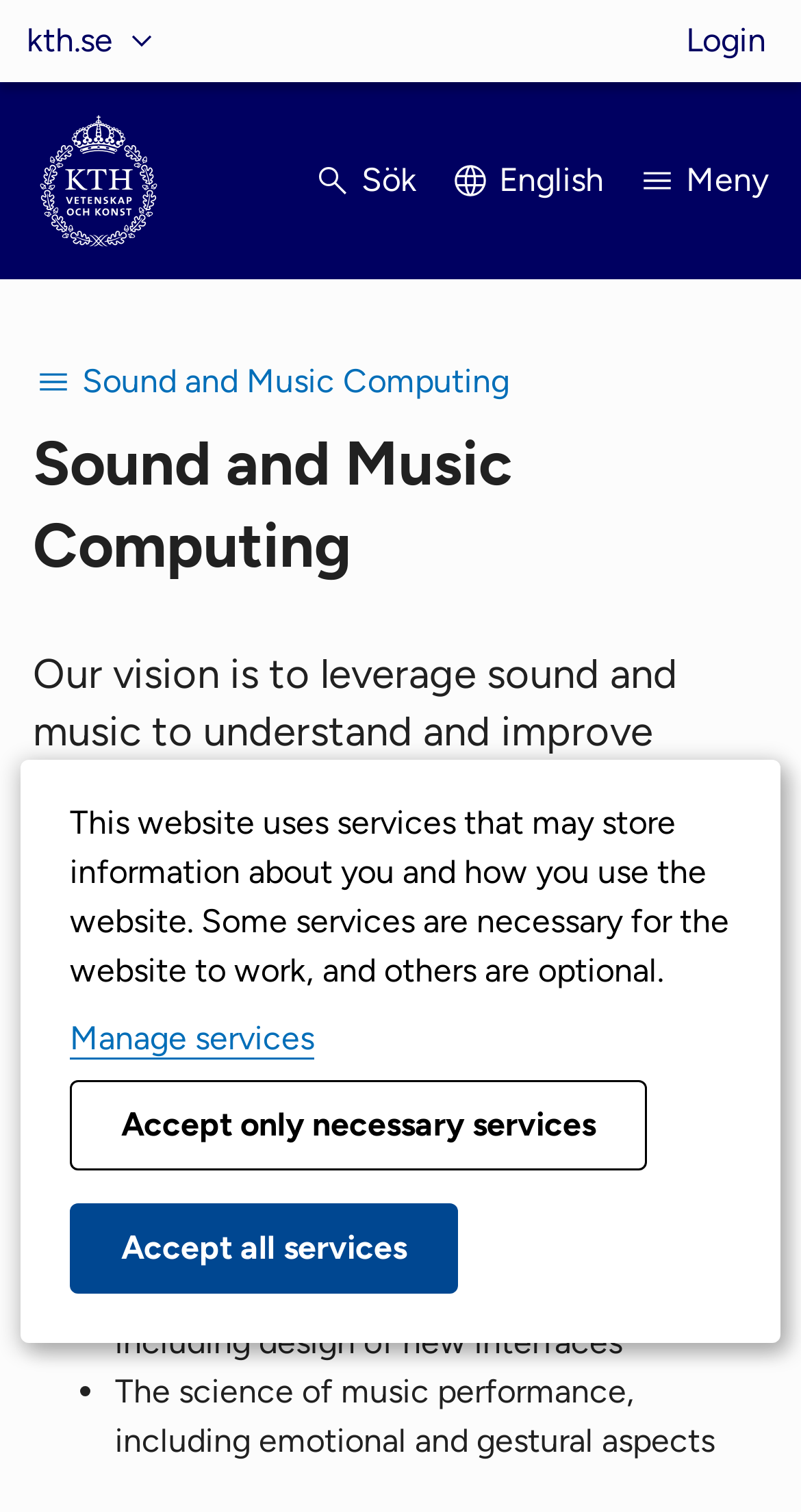What is one of the main streams of Sound and Music Computing research?
Based on the image, provide your answer in one word or phrase.

Sound in interaction